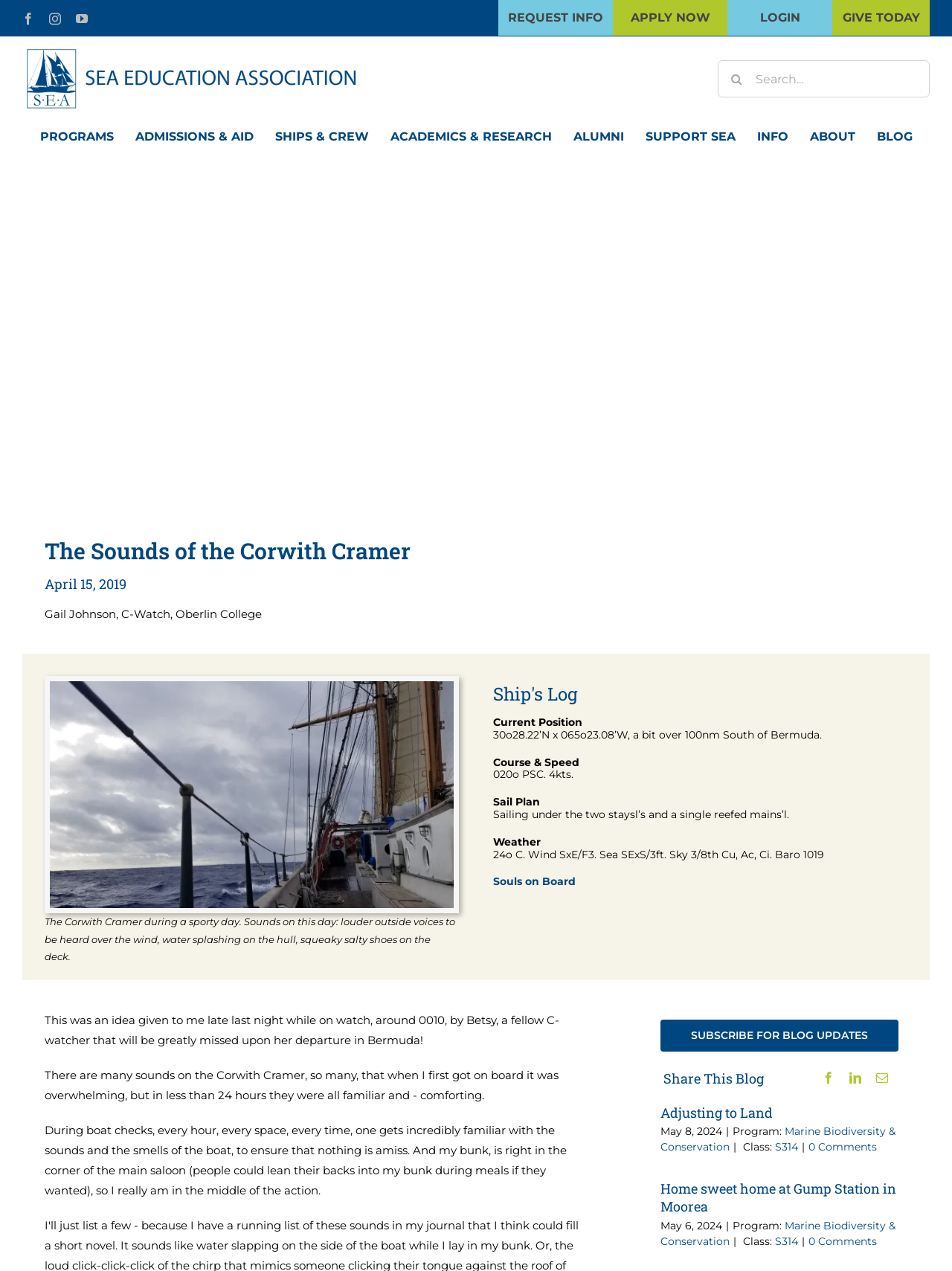What is the current position of the ship?
Use the image to answer the question with a single word or phrase.

30o28.22’N x 065o23.08’W